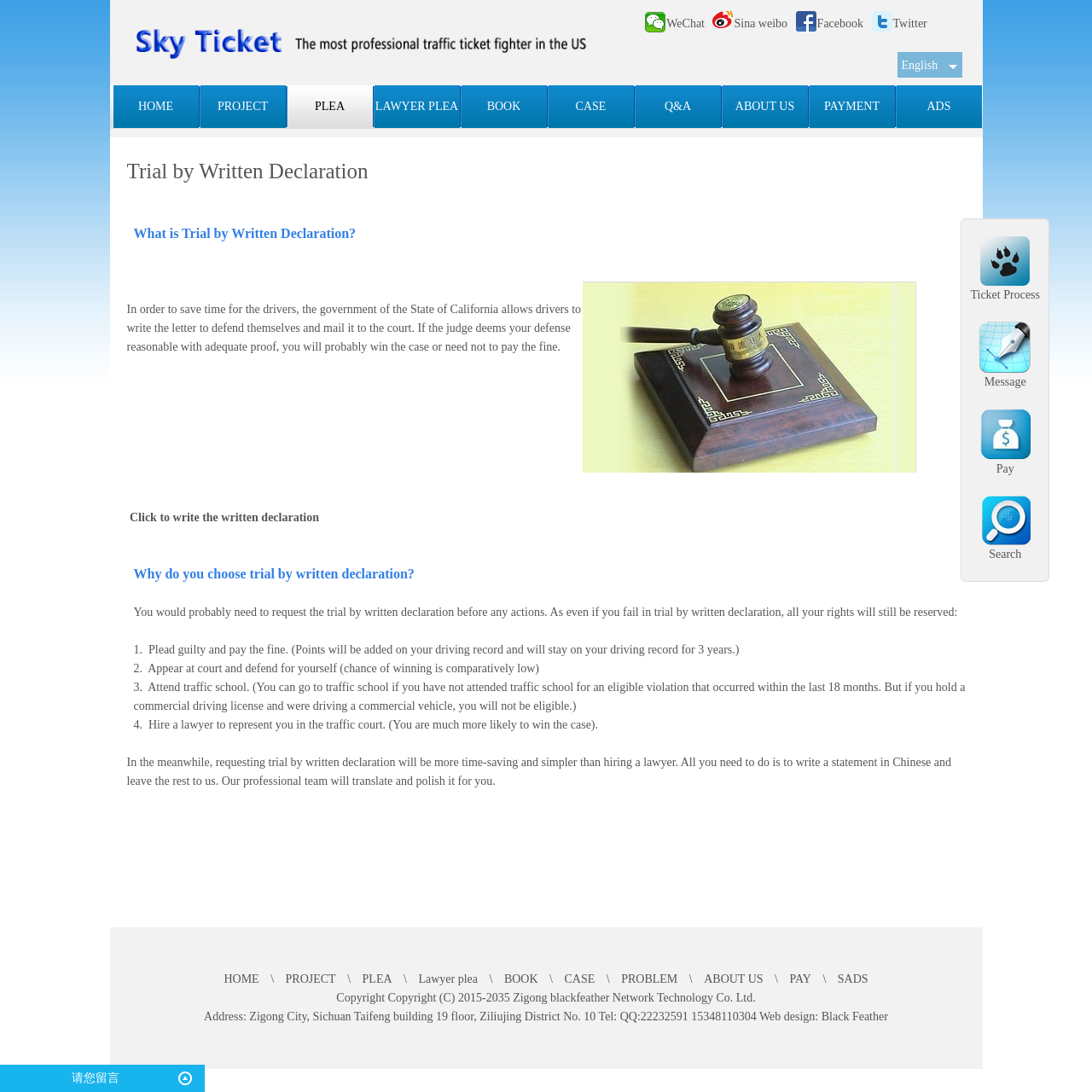What is the name of the network studios?
Give a single word or phrase as your answer by examining the image.

Black Feather